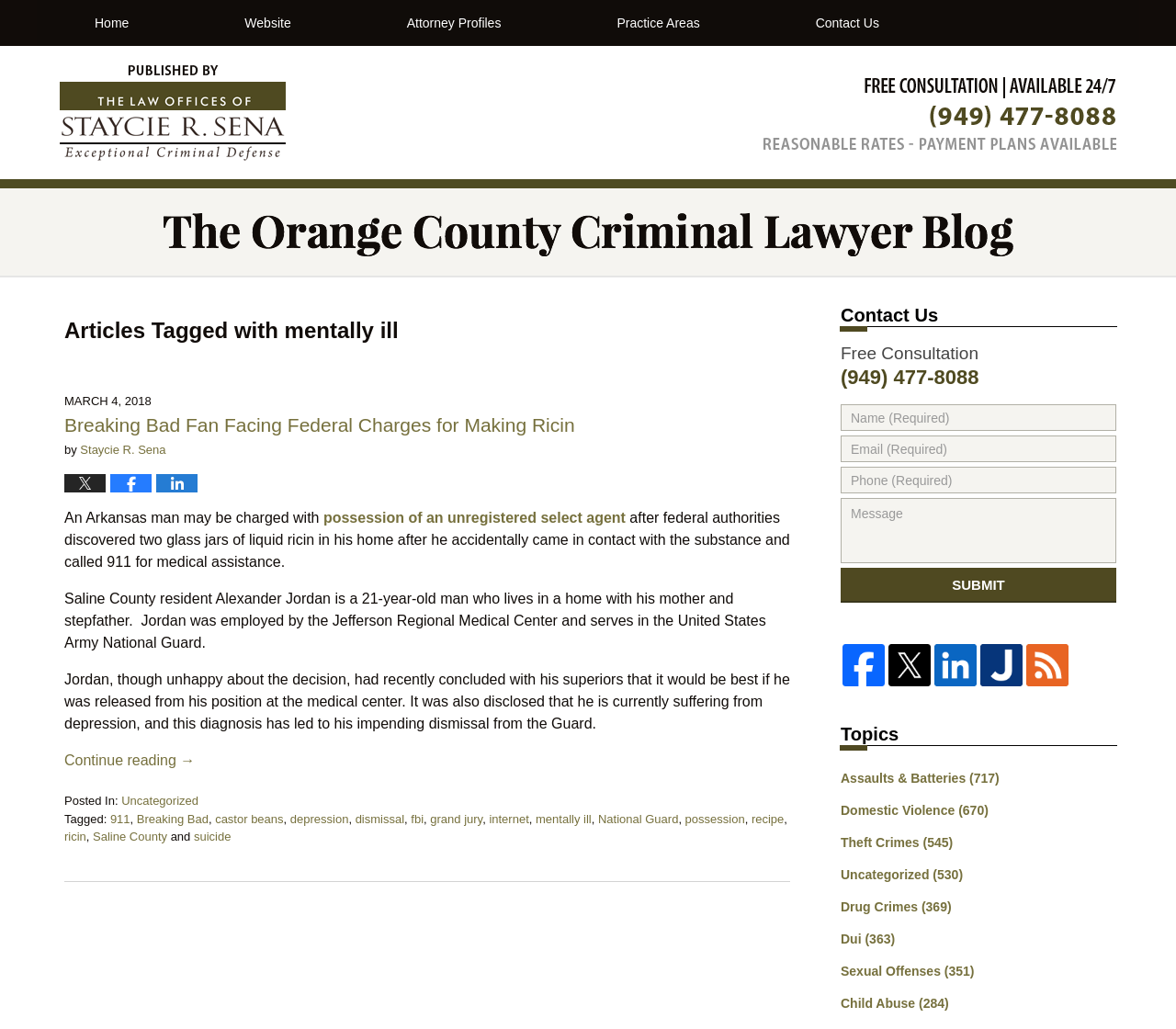Give a concise answer of one word or phrase to the question: 
What is the contact phone number of the law office?

(949) 477-8088